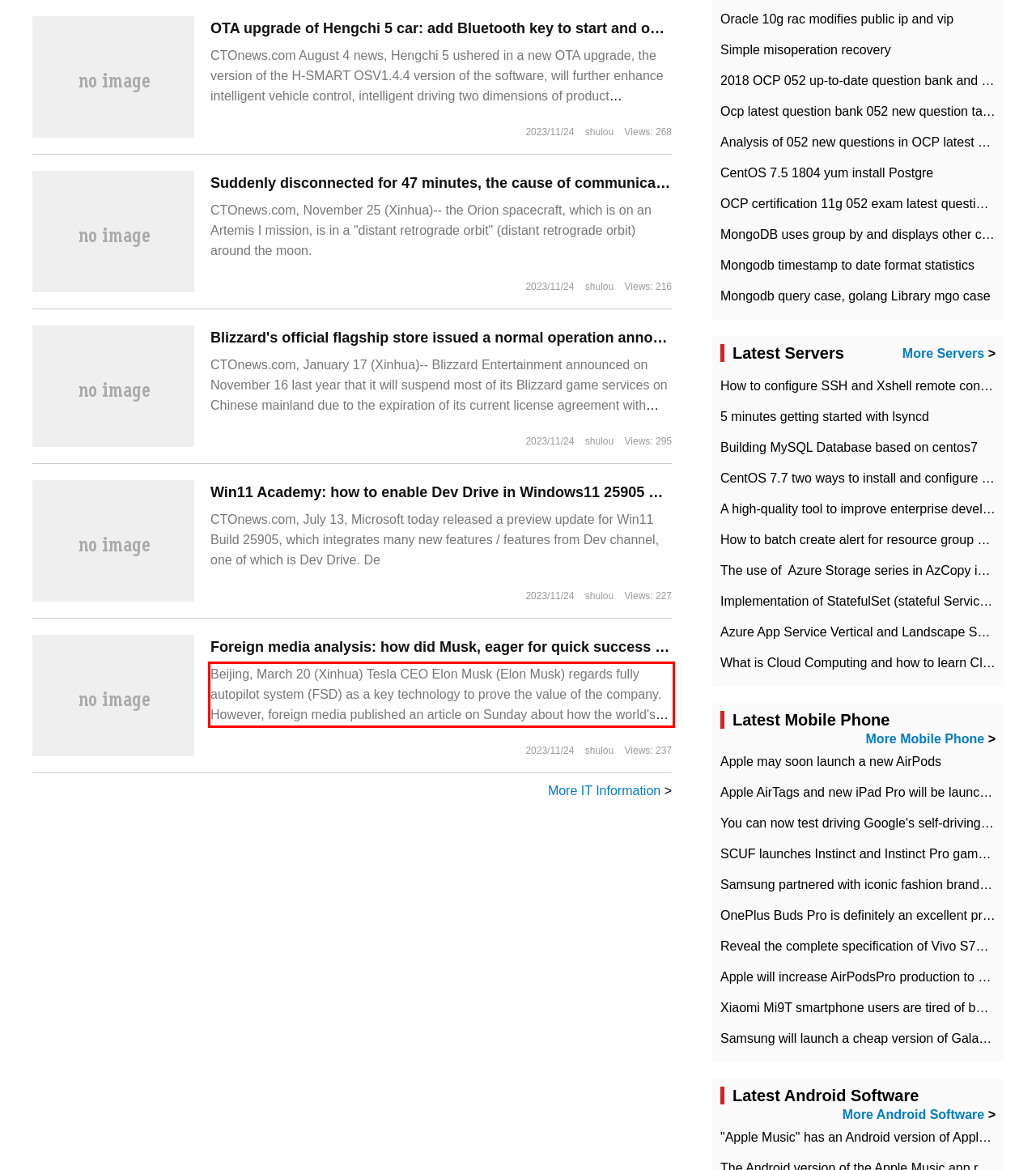Identify the text inside the red bounding box on the provided webpage screenshot by performing OCR.

Beijing, March 20 (Xinhua) Tesla CEO Elon Musk (Elon Musk) regards fully autopilot system (FSD) as a key technology to prove the value of the company. However, foreign media published an article on Sunday about how the world's richest man